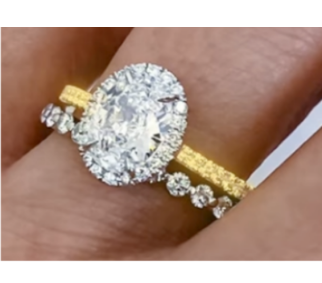Provide a comprehensive description of the image.

The image showcases an elegant engagement ring featuring a stunning oval-shaped center diamond, surrounded by a halo of smaller sparkling diamonds that enhance its brilliance. The band is designed with a delicate petite shank in a vibrant yellow gold, which beautifully contrasts with the shimmering diamonds. This combination not only highlights the center stone but also allows for a visually striking pairing with wider wedding bands. The harmony of the ring's components exemplifies a contemporary yet timeless aesthetic, perfectly suited for those seeking a unique and custom-designed piece of jewelry that stands out from mass-produced options.